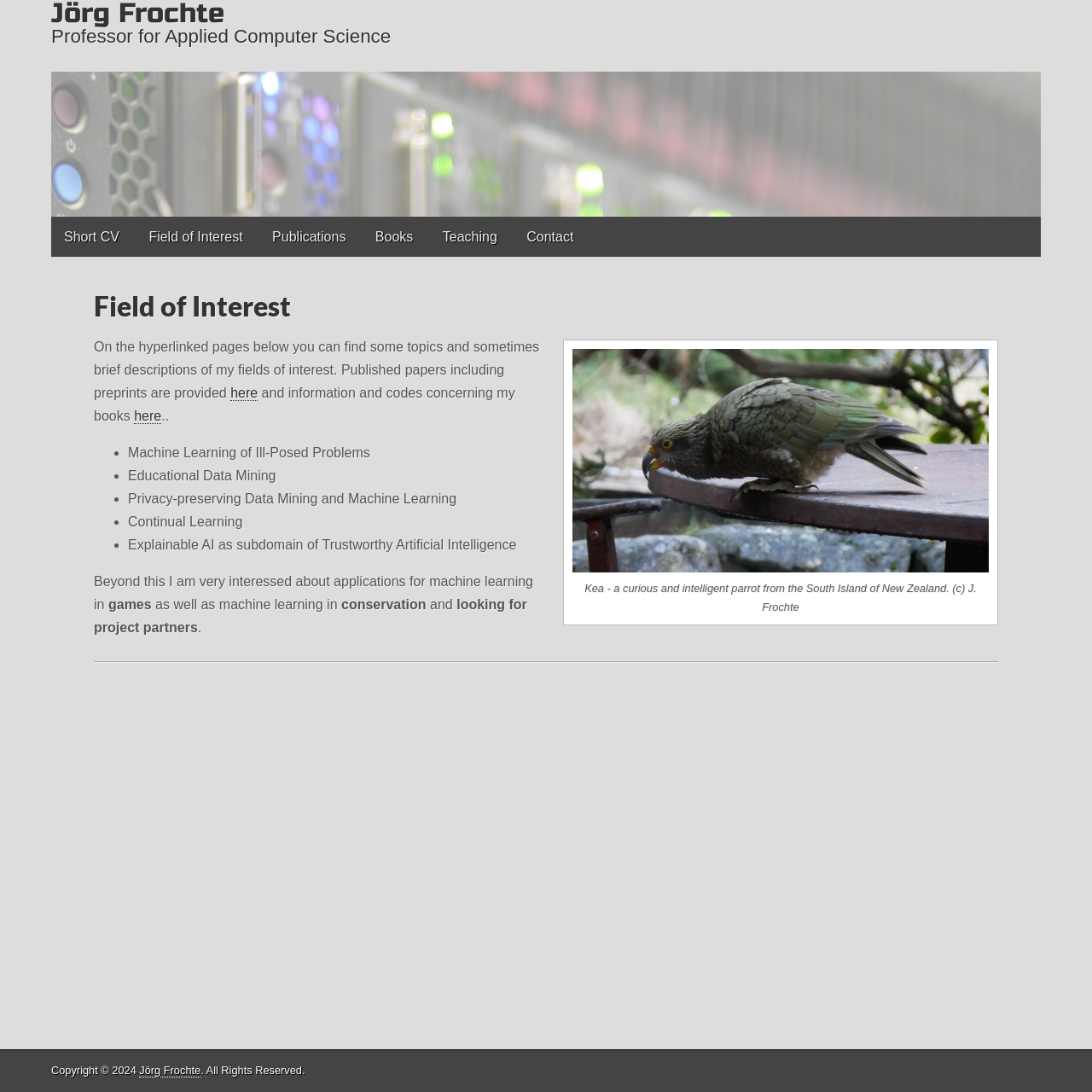Identify the bounding box coordinates of the specific part of the webpage to click to complete this instruction: "Click on the 'here' link to view published papers".

[0.211, 0.353, 0.236, 0.367]